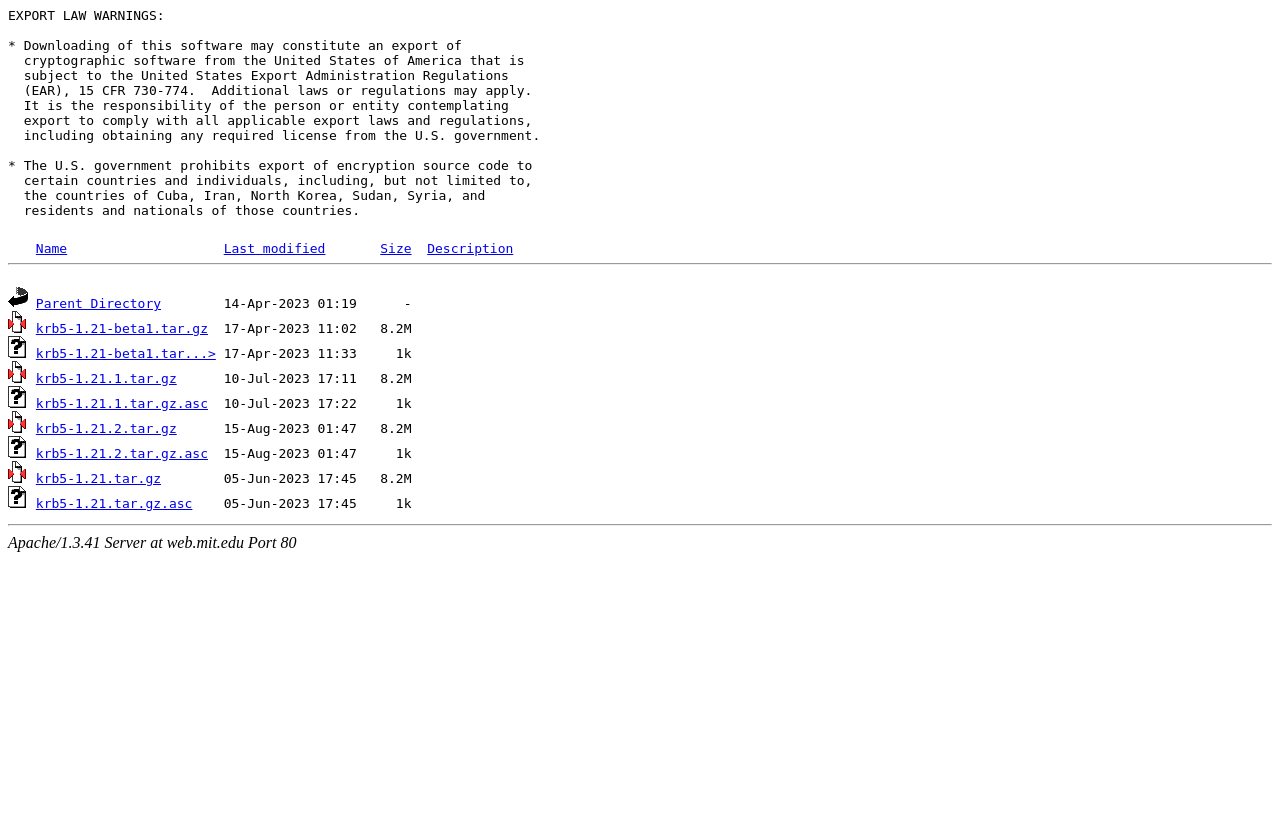How many files are listed?
Give a one-word or short phrase answer based on the image.

7